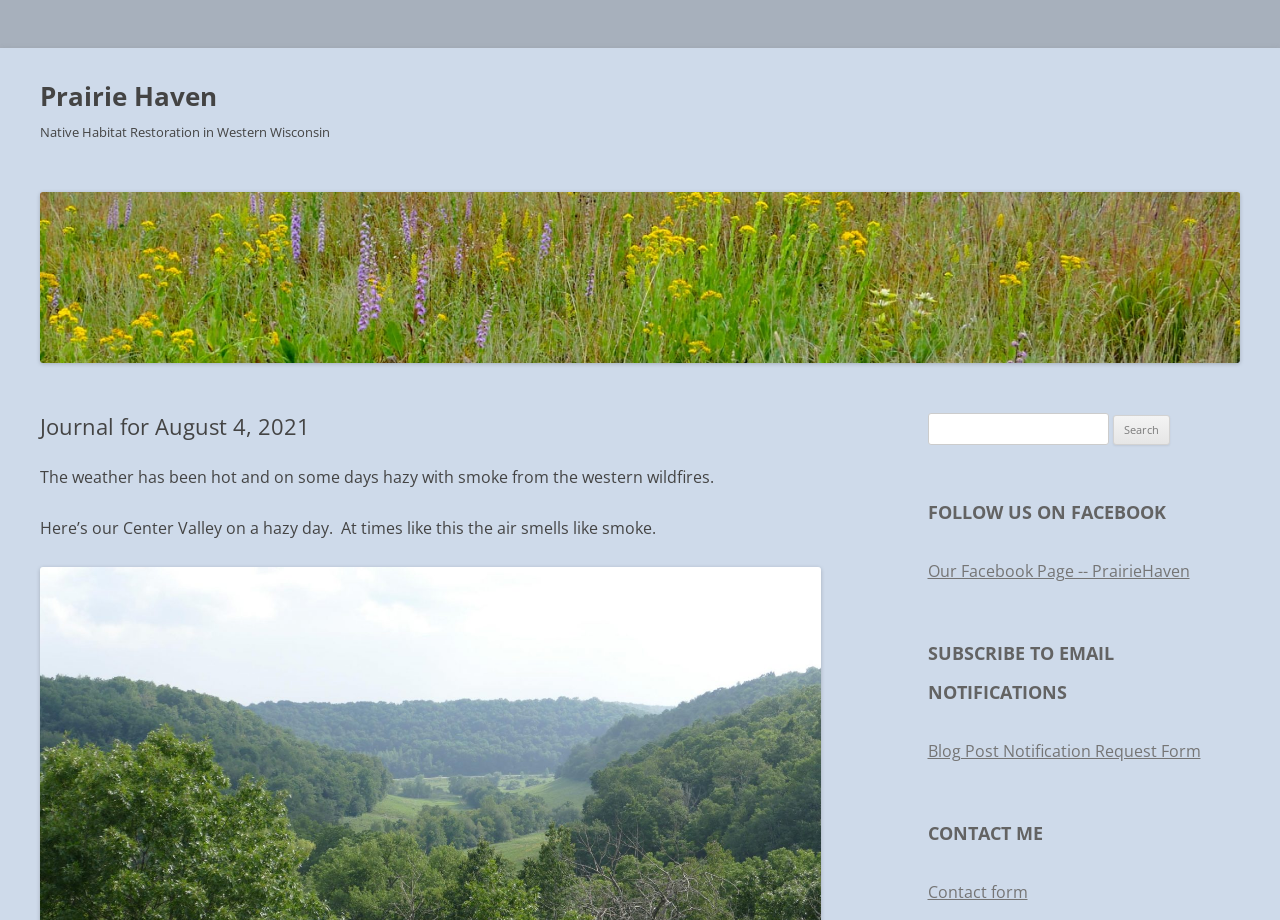How can users follow Prairie Haven?
Answer the question with a thorough and detailed explanation.

The webpage has a heading 'FOLLOW US ON FACEBOOK' and a link to 'Our Facebook Page -- PrairieHaven', indicating that users can follow Prairie Haven on Facebook.